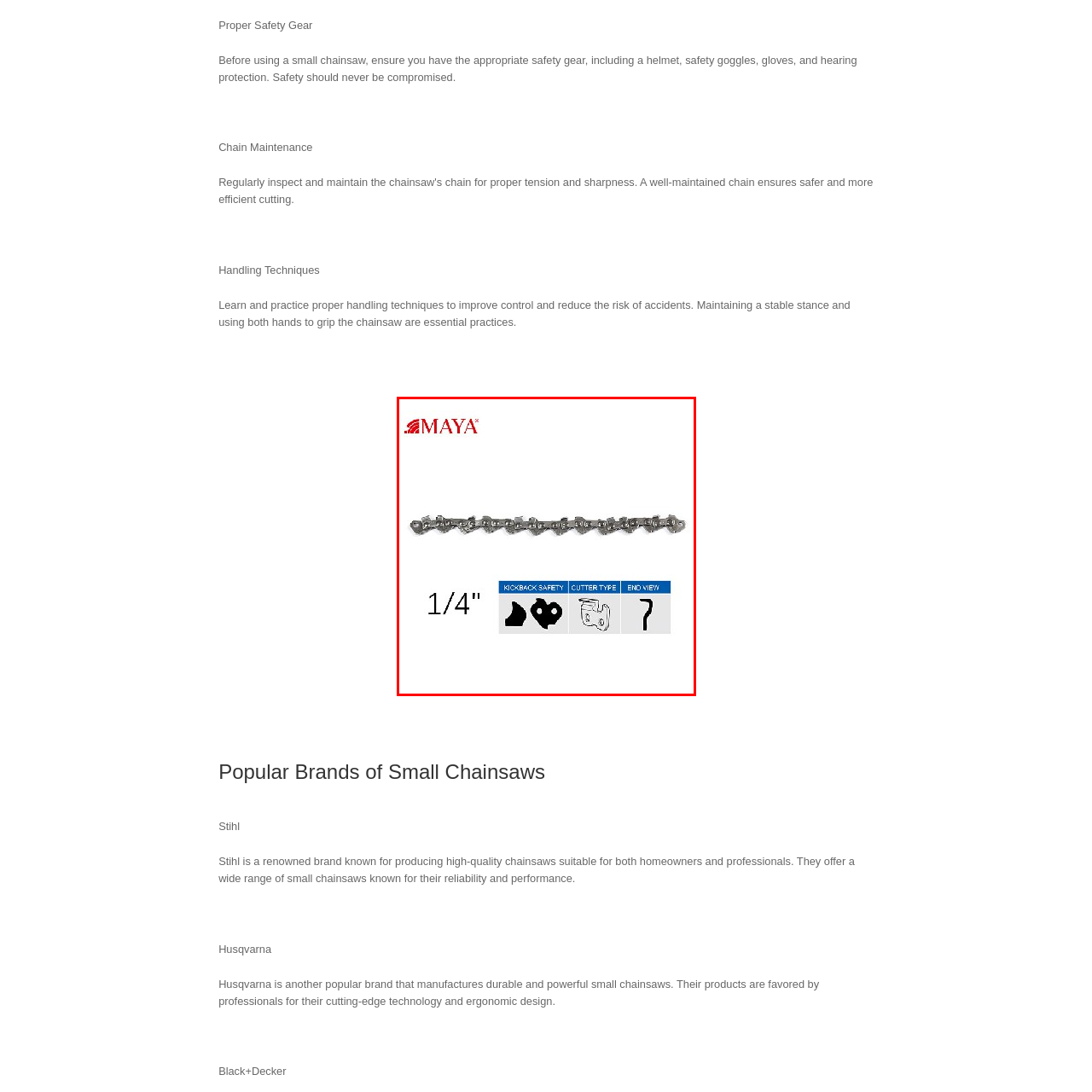What does the symbol on the chain represent?
Direct your attention to the image marked by the red bounding box and answer the question with a single word or phrase.

Kickback safety